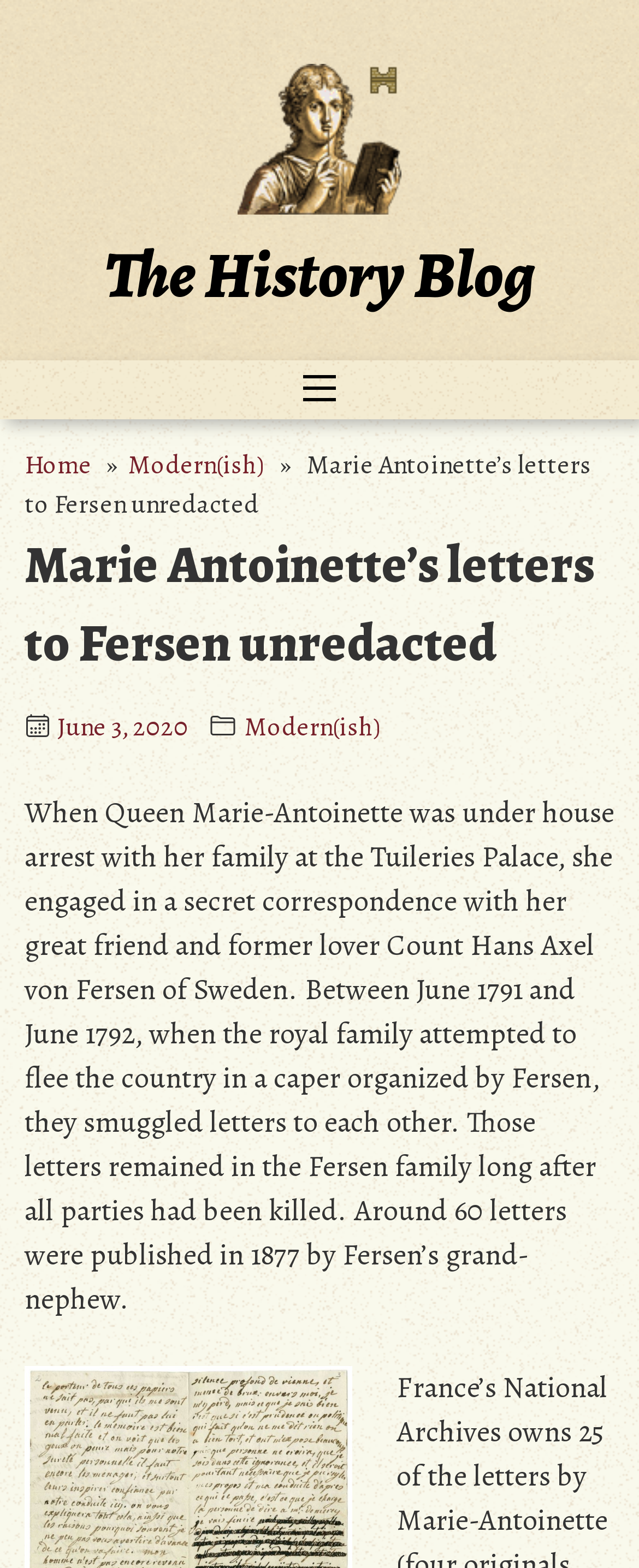Describe every aspect of the webpage comprehensively.

The webpage is about Marie Antoinette's letters to Count Hans Axel von Fersen, a Swedish nobleman. At the top, there is a header section with a link to "The History Blog" and an image with the same name. Below the header, there is a button to toggle navigation, which expands to reveal a menu with links to "Home", "Modern(ish)", and other sections.

To the right of the navigation button, there is a heading with the title "Marie Antoinette's letters to Fersen unredacted". Below the title, there is an image of a calendar outline, followed by a link to the date "June 3, 2020". Next to the date, there is an image of a folder outline.

The main content of the webpage is a paragraph of text that describes the secret correspondence between Marie Antoinette and Count Fersen during her house arrest at the Tuileries Palace. The text explains that the letters were smuggled between the two and remained in the Fersen family until they were published in 1877.

Overall, the webpage has a simple layout with a clear hierarchy of elements, making it easy to navigate and read.